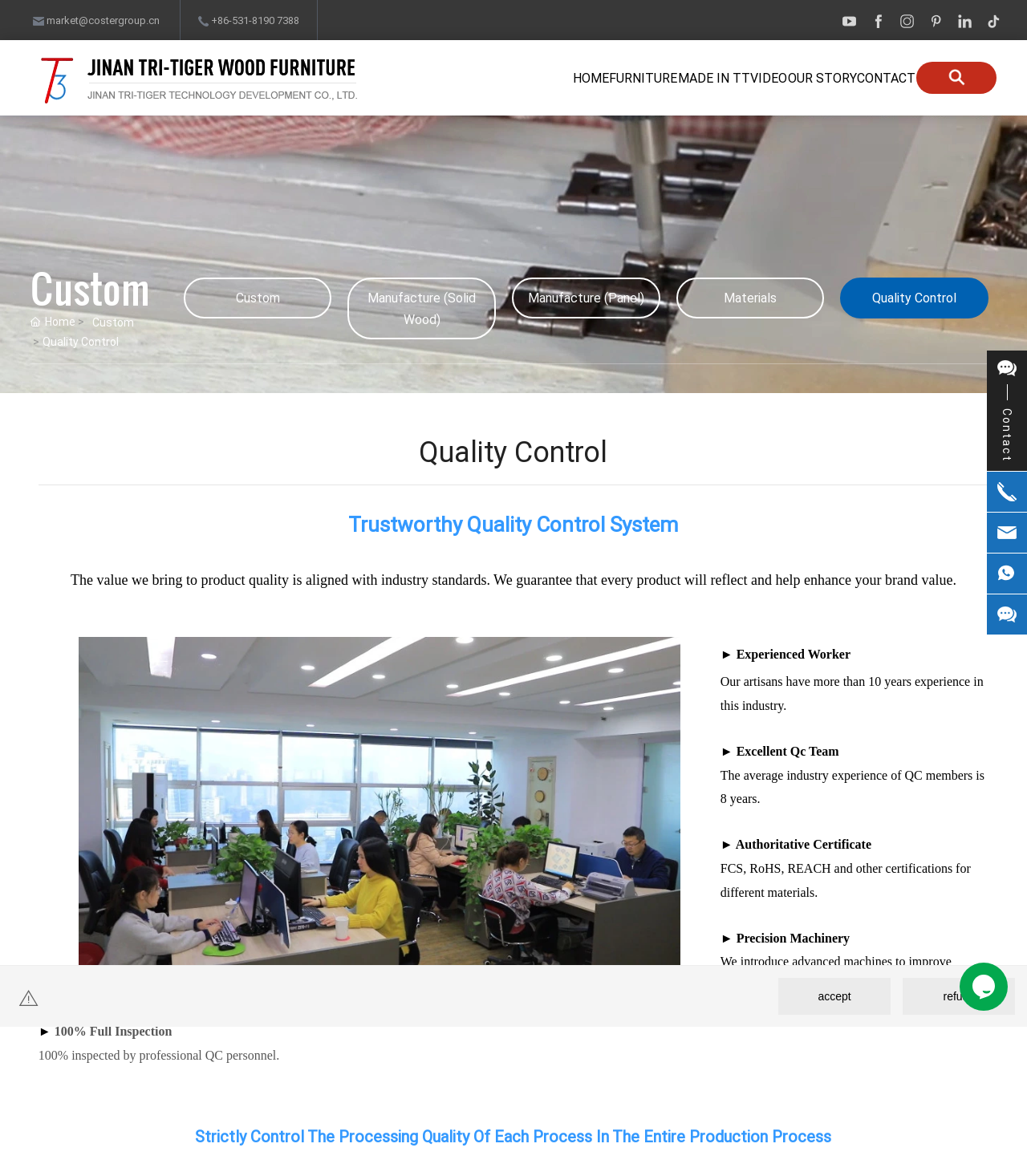Determine the bounding box coordinates for the HTML element described here: "refuse".

[0.879, 0.831, 0.988, 0.863]